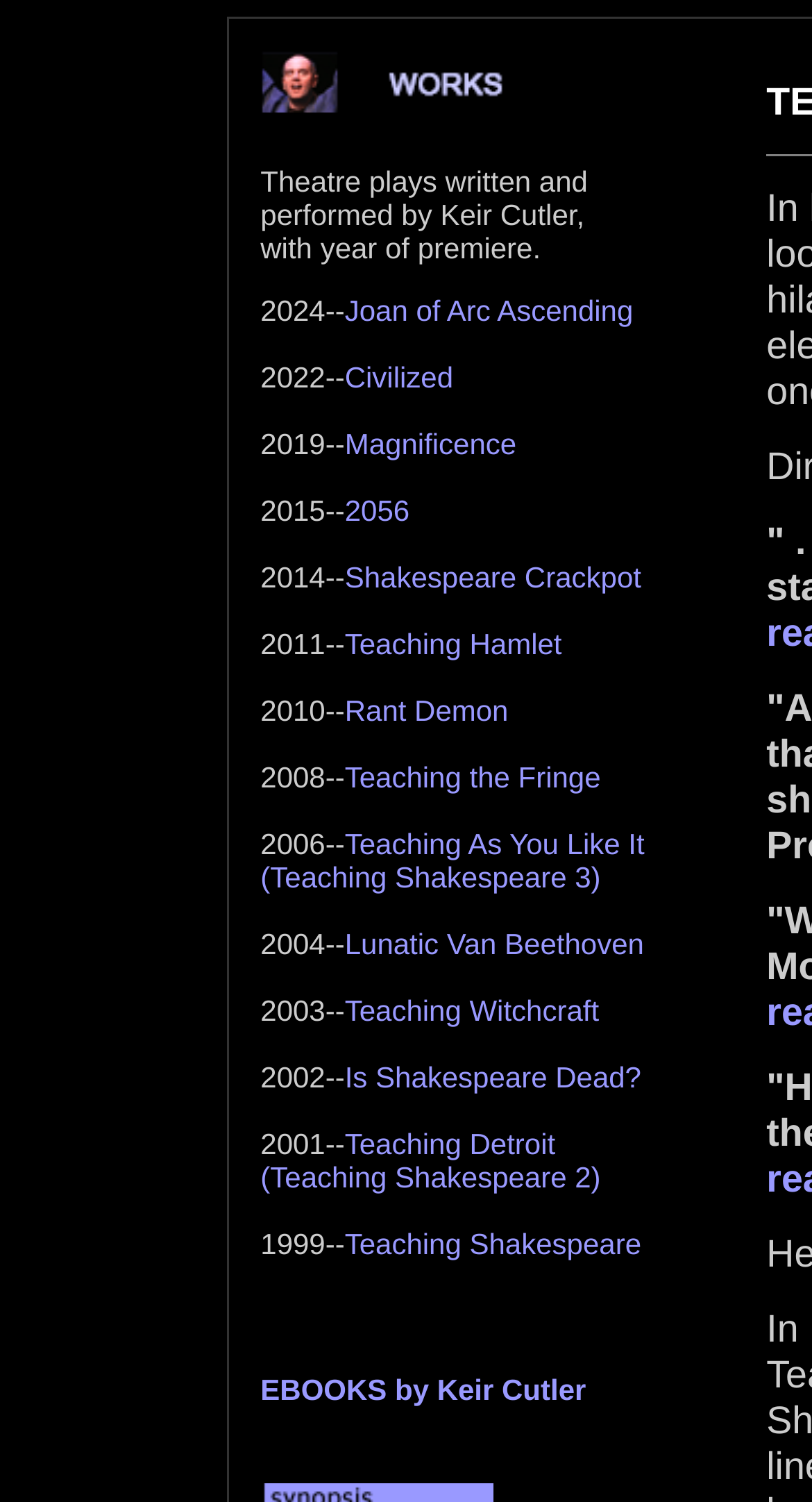Is Keir Cutler the author of all the plays listed?
Using the details shown in the screenshot, provide a comprehensive answer to the question.

The webpage title is 'keir cutler : teaching the fringe', and all the plays listed appear to be written and performed by Keir Cutler, based on the text on the webpage.